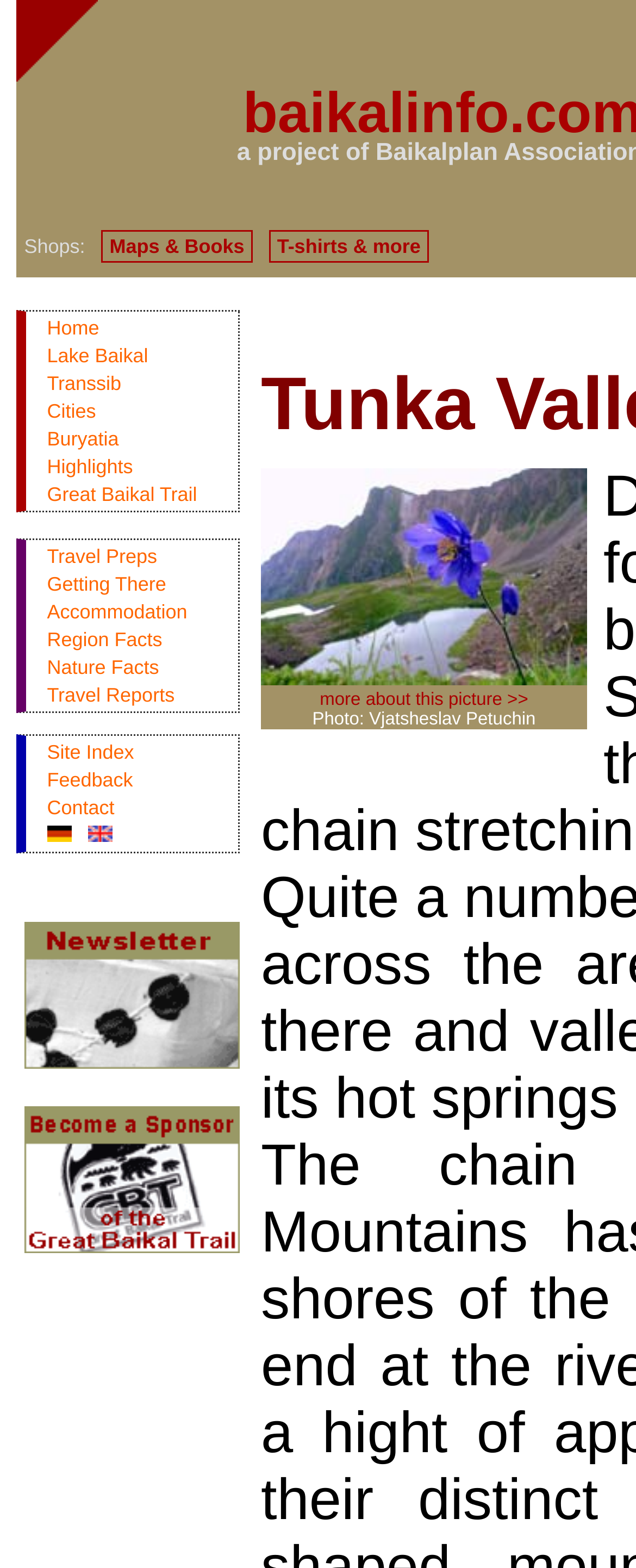Determine the bounding box coordinates for the HTML element mentioned in the following description: "BLACKPINK". The coordinates should be a list of four floats ranging from 0 to 1, represented as [left, top, right, bottom].

None